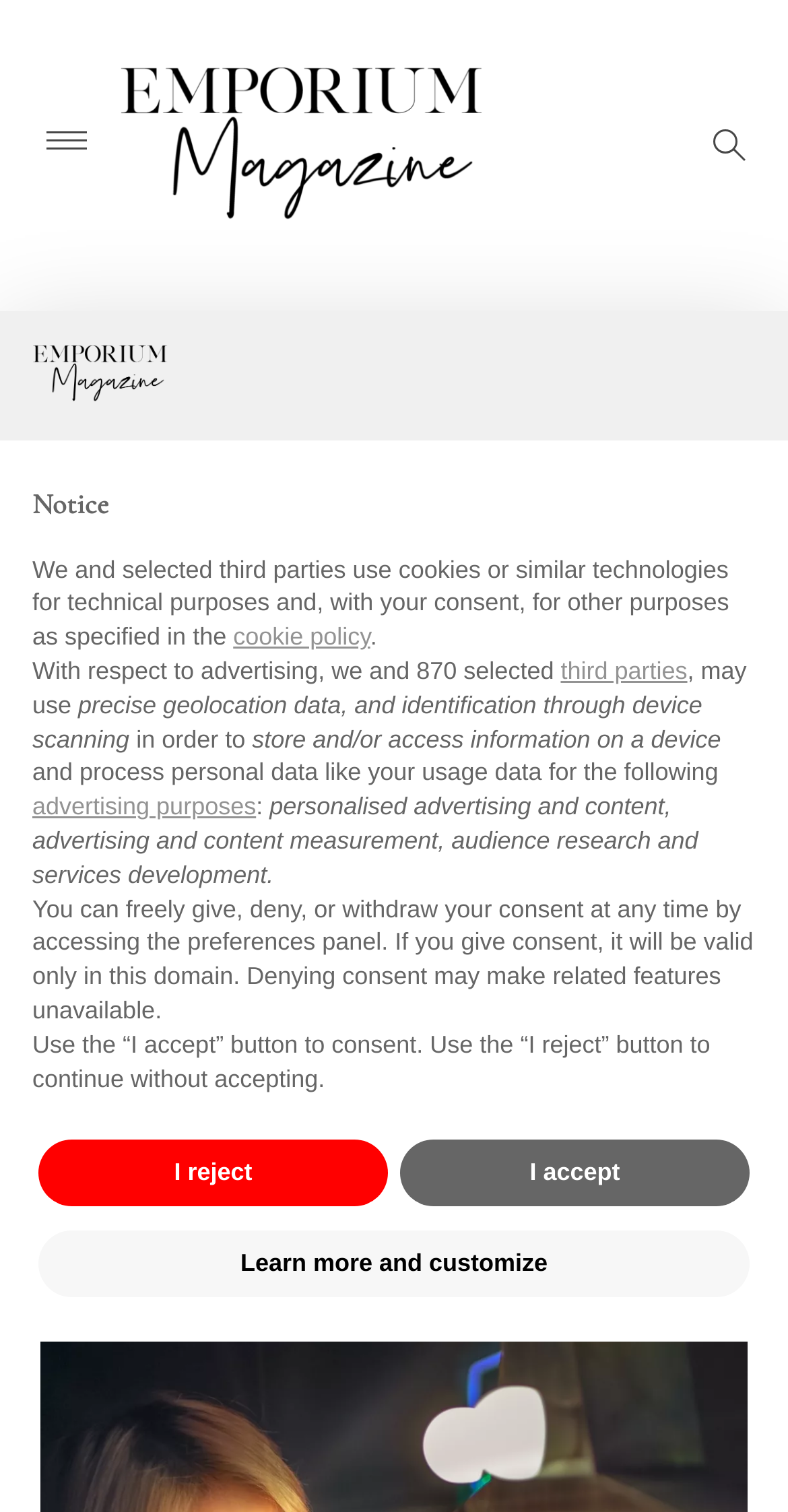What is the name of the hotel?
Please provide a comprehensive answer to the question based on the webpage screenshot.

I found the answer by looking at the heading element with the text 'The Hari Hong Kong Urban Hotel' which is located at the top of the webpage.